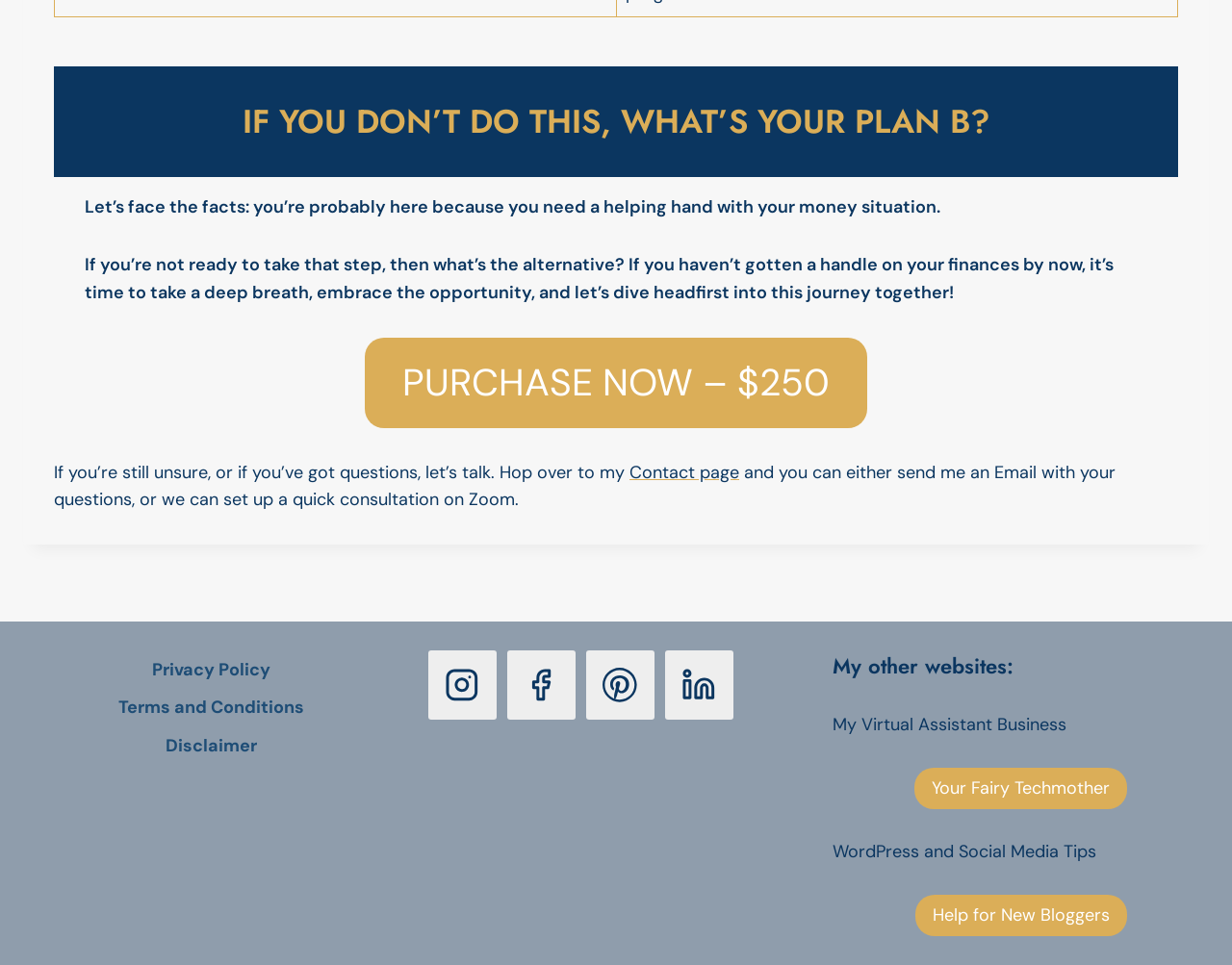Please determine the bounding box coordinates, formatted as (top-left x, top-left y, bottom-right x, bottom-right y), with all values as floating point numbers between 0 and 1. Identify the bounding box of the region described as: Facebook

[0.411, 0.674, 0.467, 0.745]